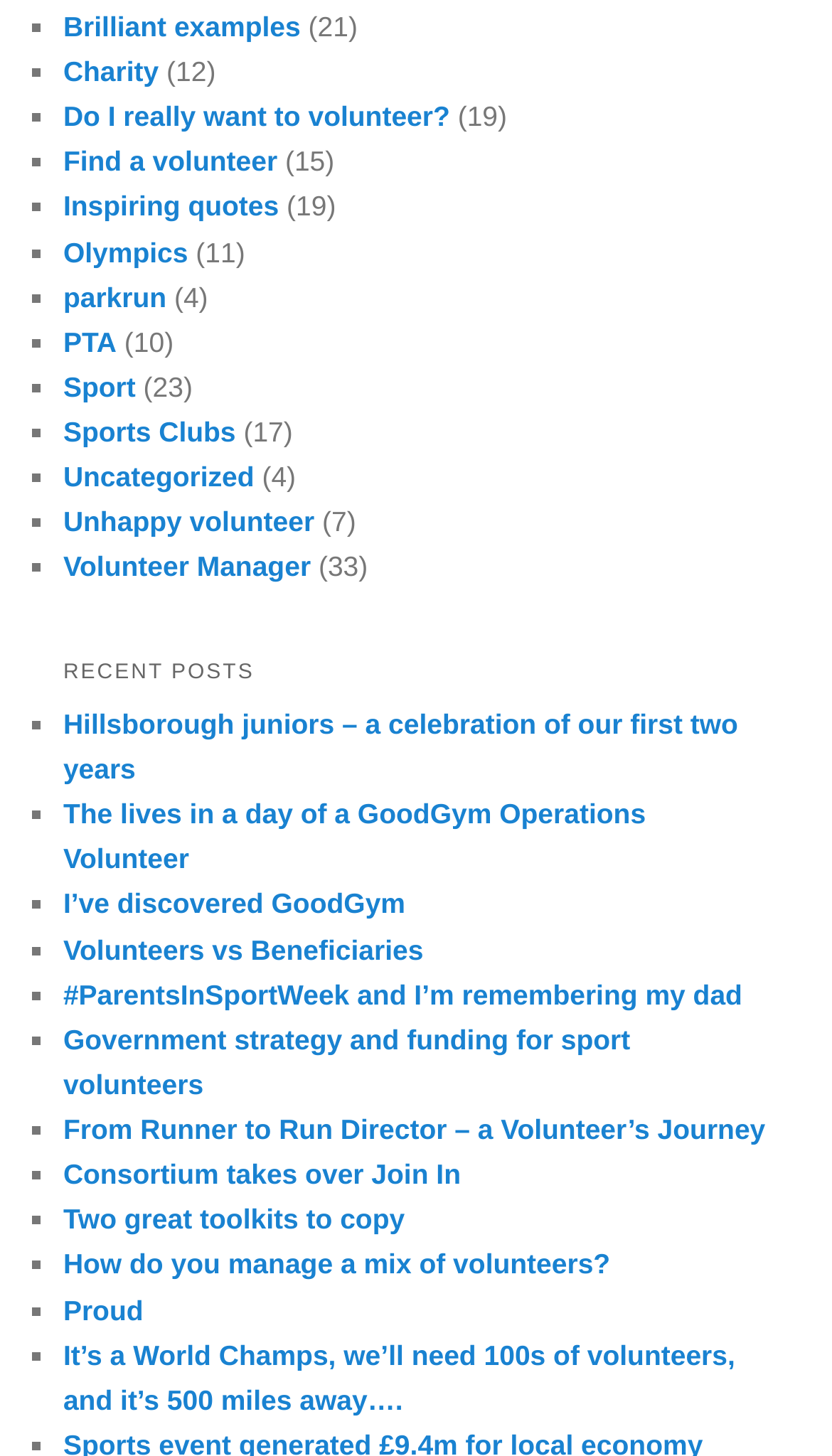Please identify the bounding box coordinates of the element's region that needs to be clicked to fulfill the following instruction: "Check out 'Inspiring quotes'". The bounding box coordinates should consist of four float numbers between 0 and 1, i.e., [left, top, right, bottom].

[0.076, 0.131, 0.335, 0.153]